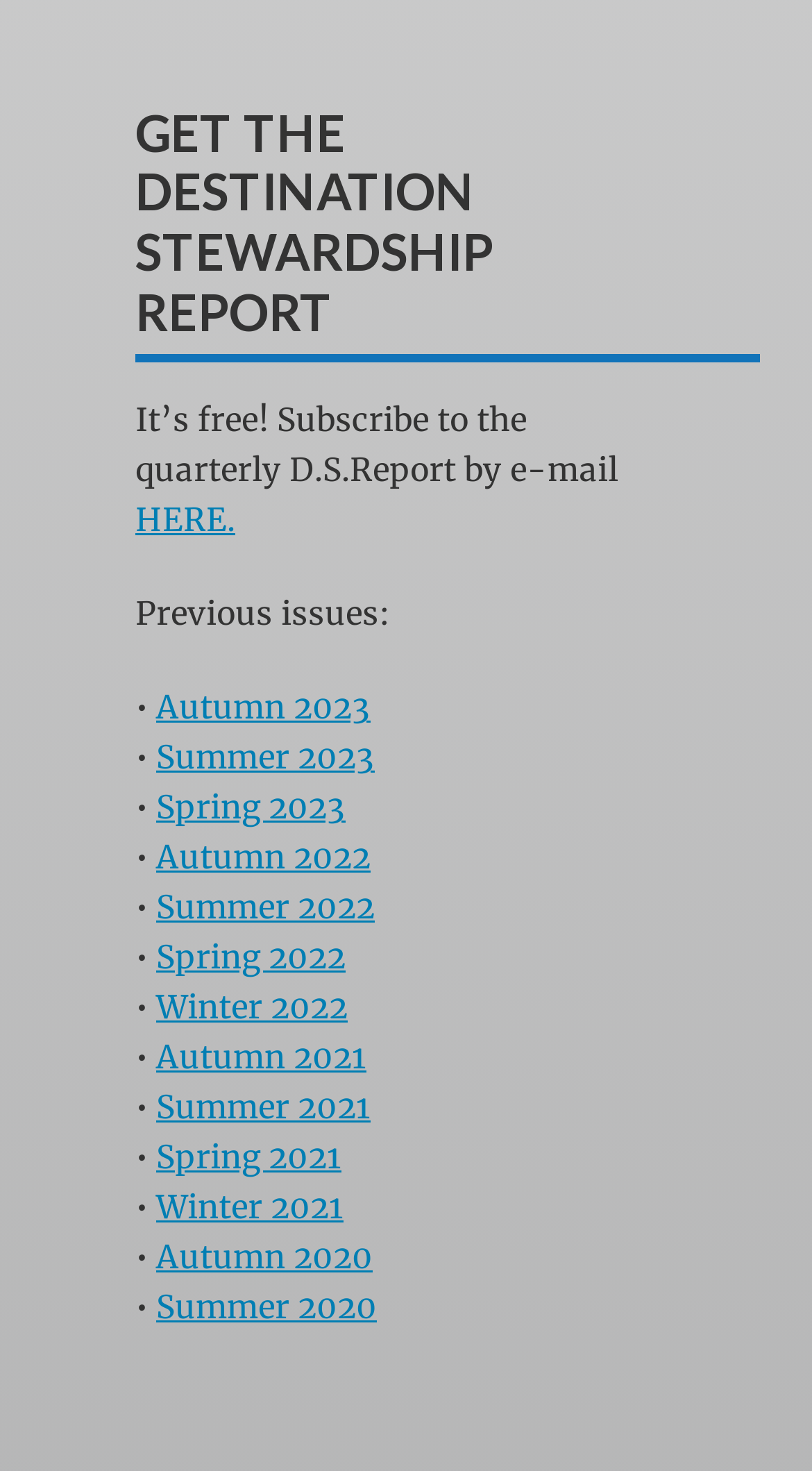Could you specify the bounding box coordinates for the clickable section to complete the following instruction: "View Autumn 2023 report"?

[0.192, 0.468, 0.456, 0.495]